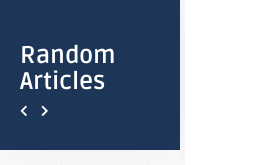Analyze the image and provide a detailed answer to the question: What is the font color of the 'Random Articles' heading?

The caption states that the 'Random Articles' section is presented in a bold, white font, which means that the font color of the heading is white.